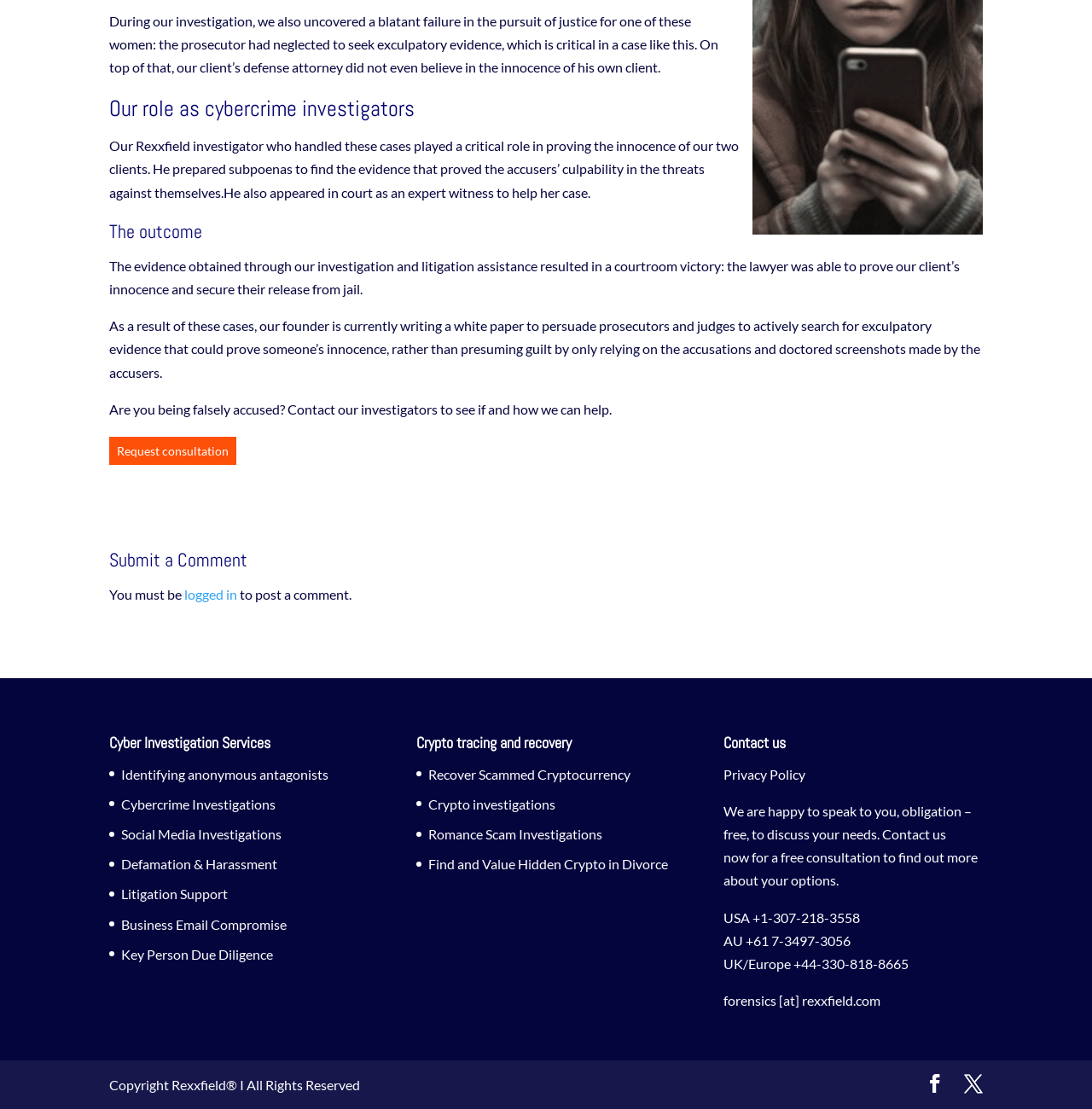Provide the bounding box coordinates of the UI element this sentence describes: "Cybercrime Investigations".

[0.111, 0.718, 0.252, 0.732]